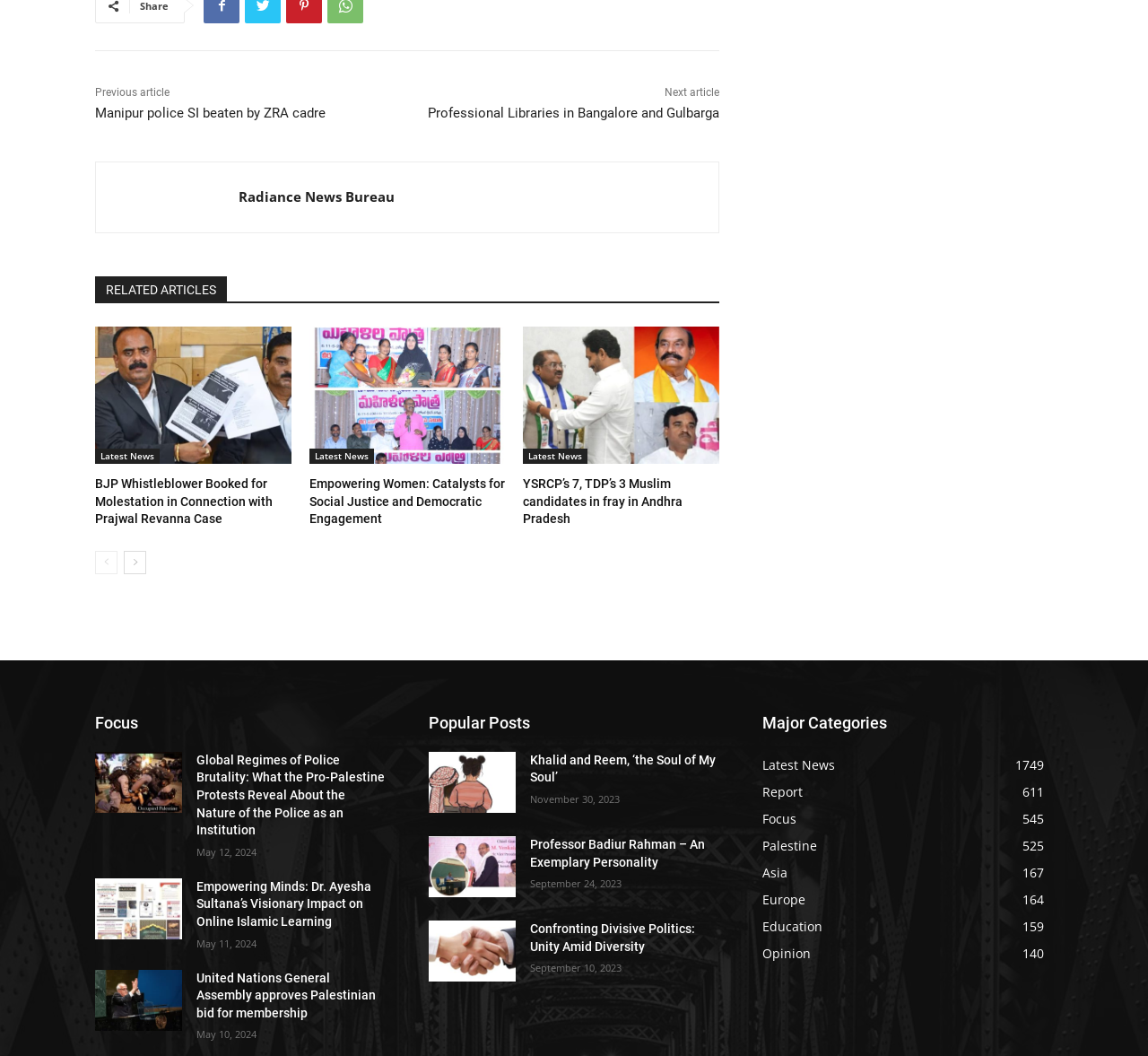Based on the element description, predict the bounding box coordinates (top-left x, top-left y, bottom-right x, bottom-right y) for the UI element in the screenshot: Radiance News Bureau

[0.208, 0.178, 0.344, 0.196]